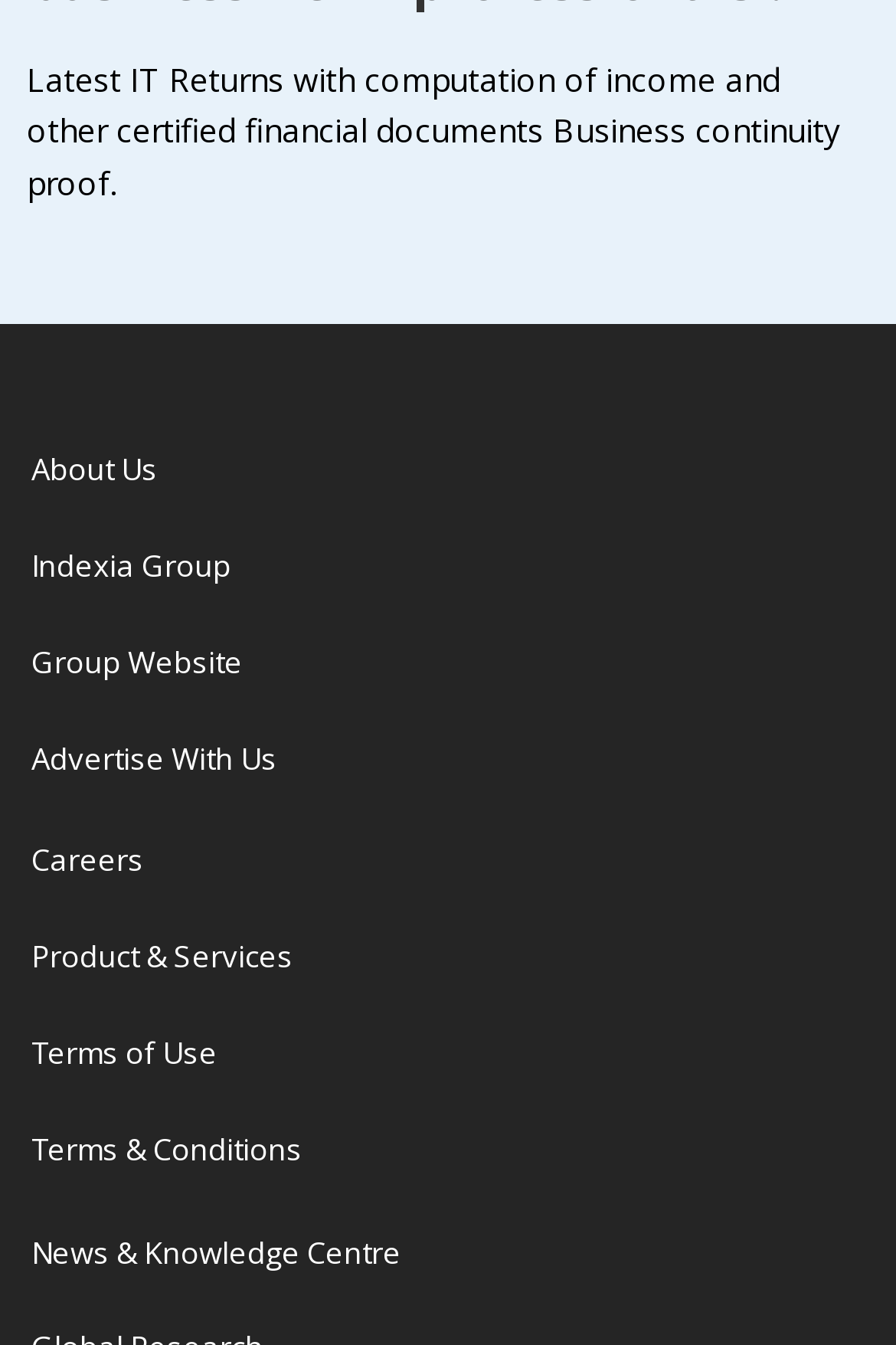Give the bounding box coordinates for the element described as: "About Us".

[0.035, 0.325, 0.176, 0.373]